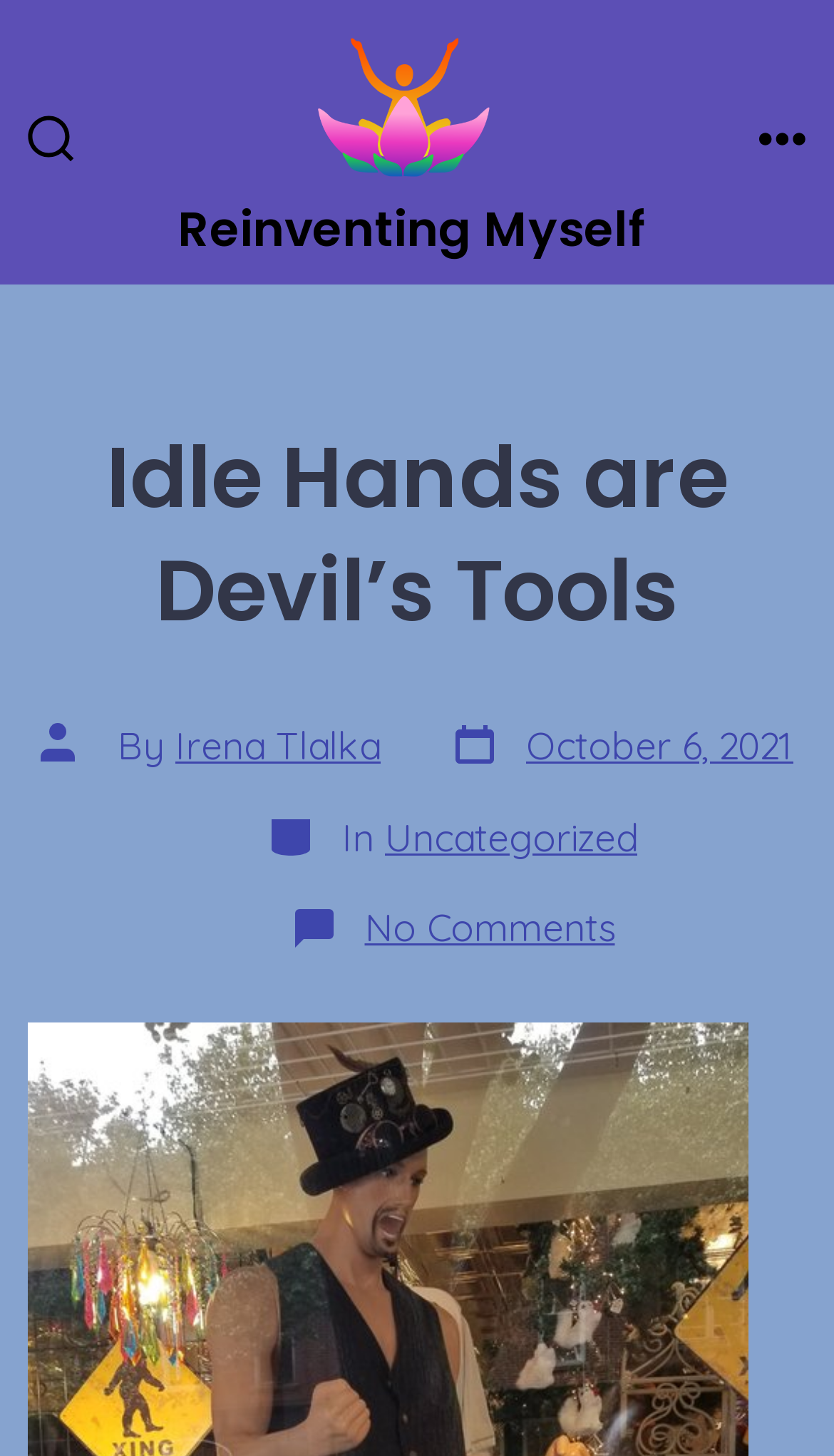Please answer the following question using a single word or phrase: 
How many comments are there on the post?

No Comments